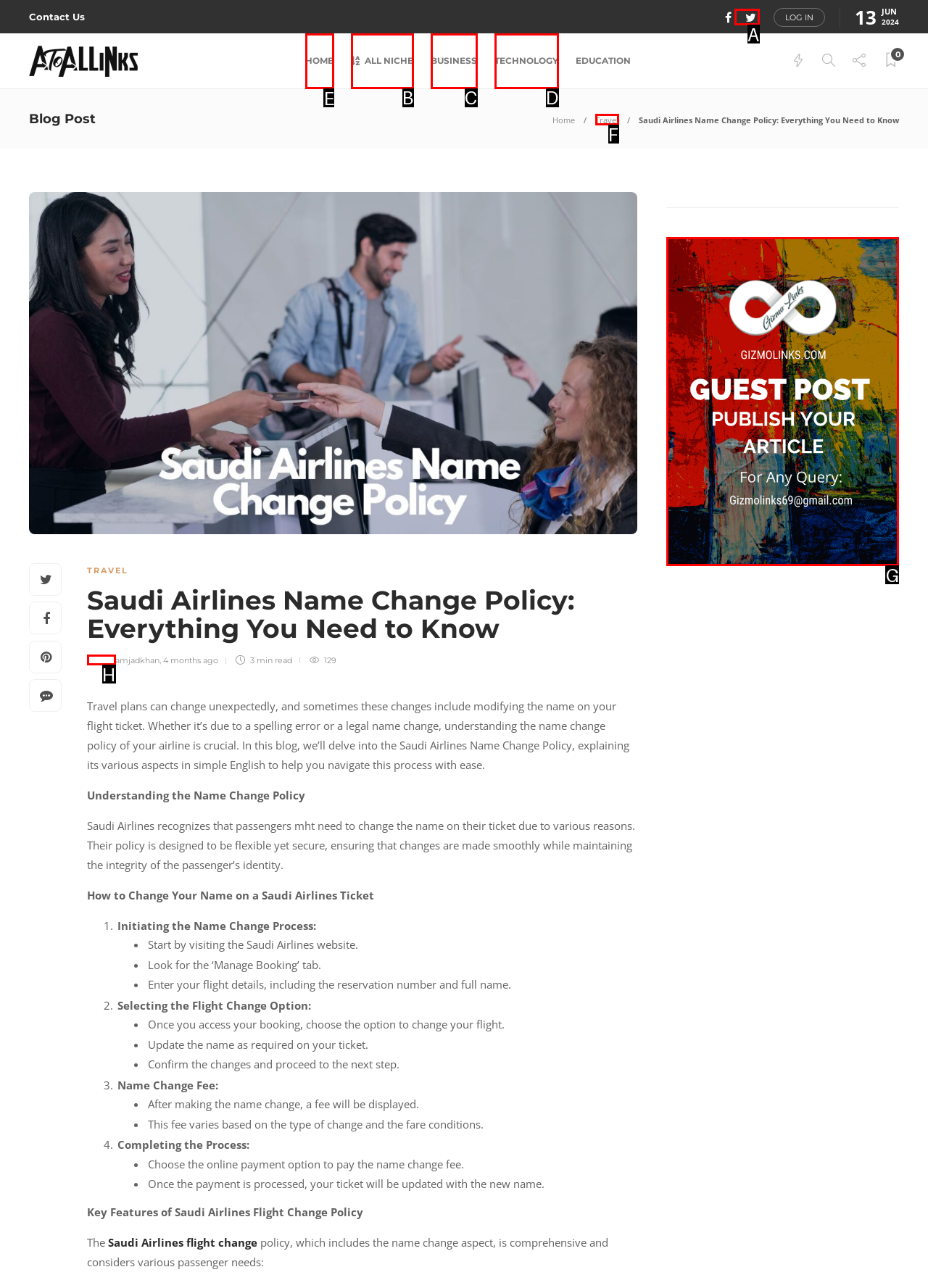Identify the HTML element that should be clicked to accomplish the task: Click on 'HOME'
Provide the option's letter from the given choices.

E